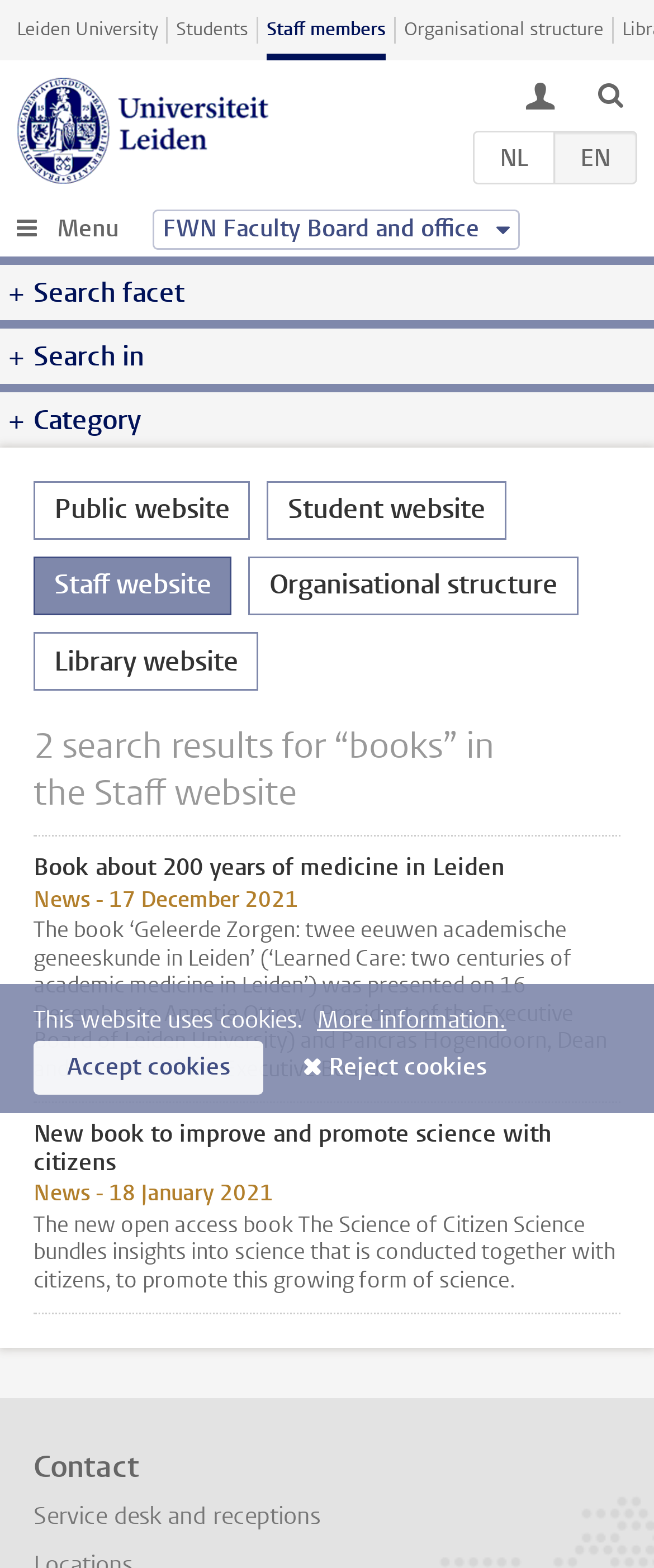Determine the bounding box coordinates of the target area to click to execute the following instruction: "View the book about 200 years of medicine in Leiden."

[0.0, 0.534, 1.0, 0.703]